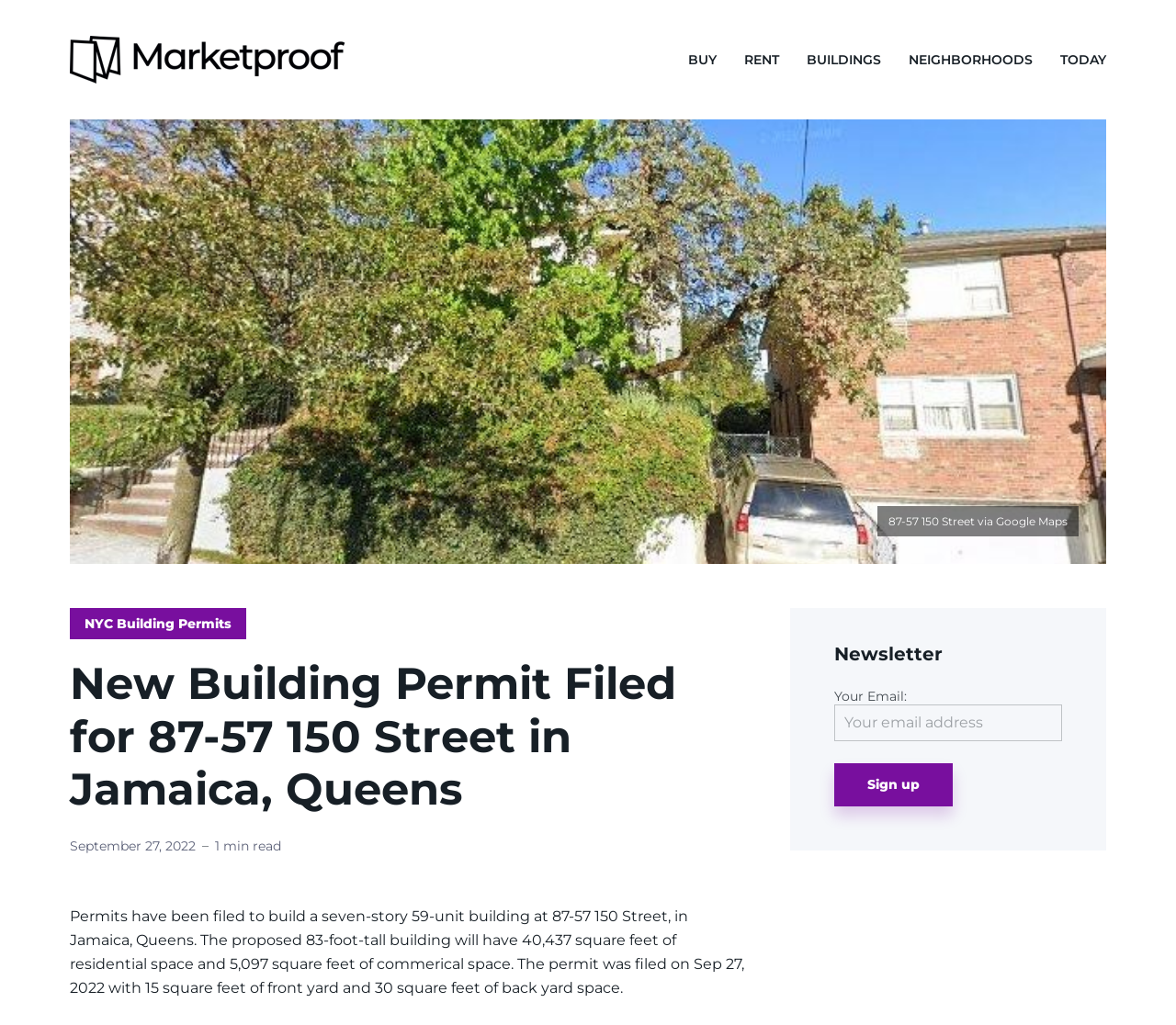Determine the bounding box coordinates for the region that must be clicked to execute the following instruction: "Click the RENT link".

[0.633, 0.036, 0.662, 0.081]